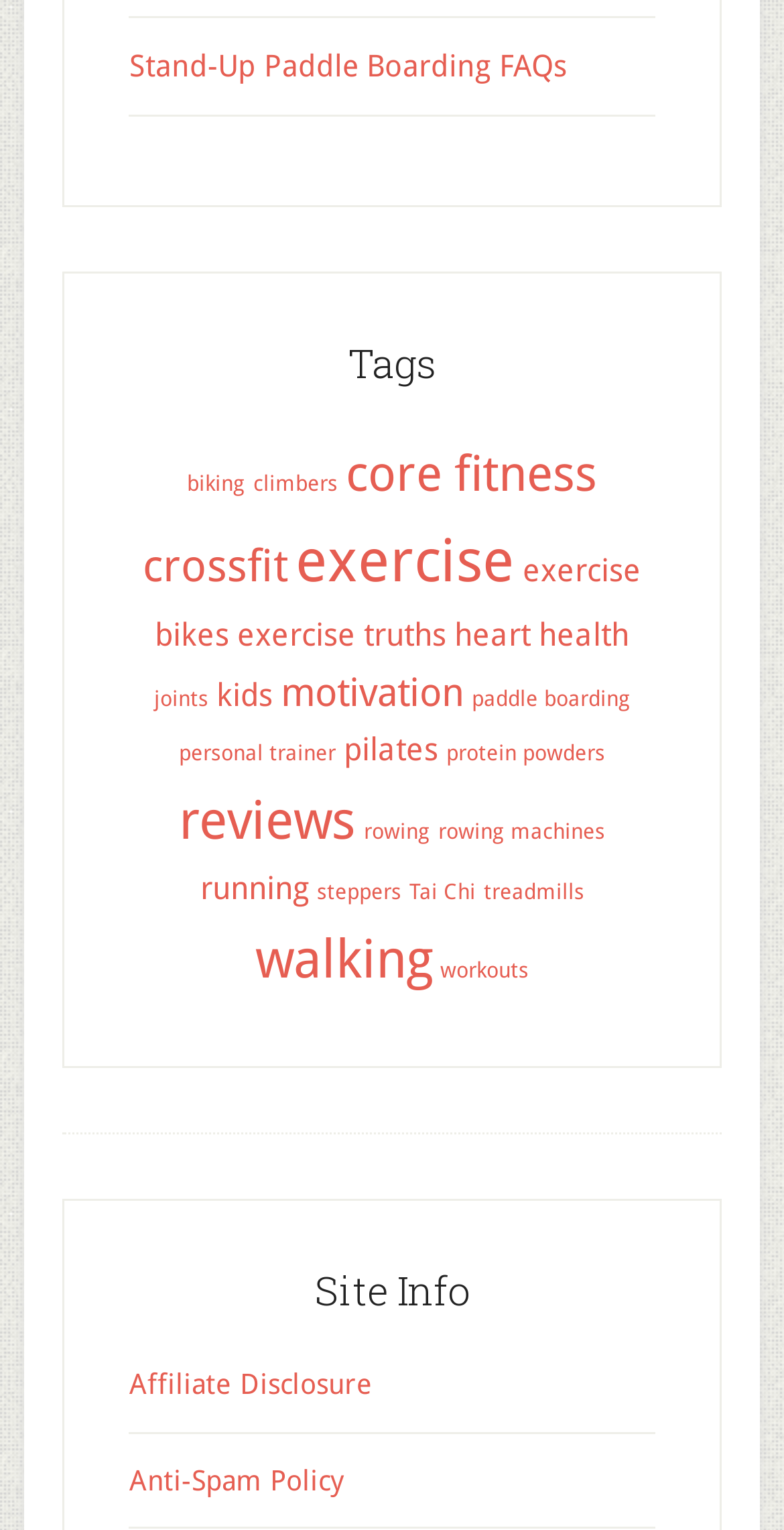How many tags are available on this website?
Answer the question with a single word or phrase, referring to the image.

19